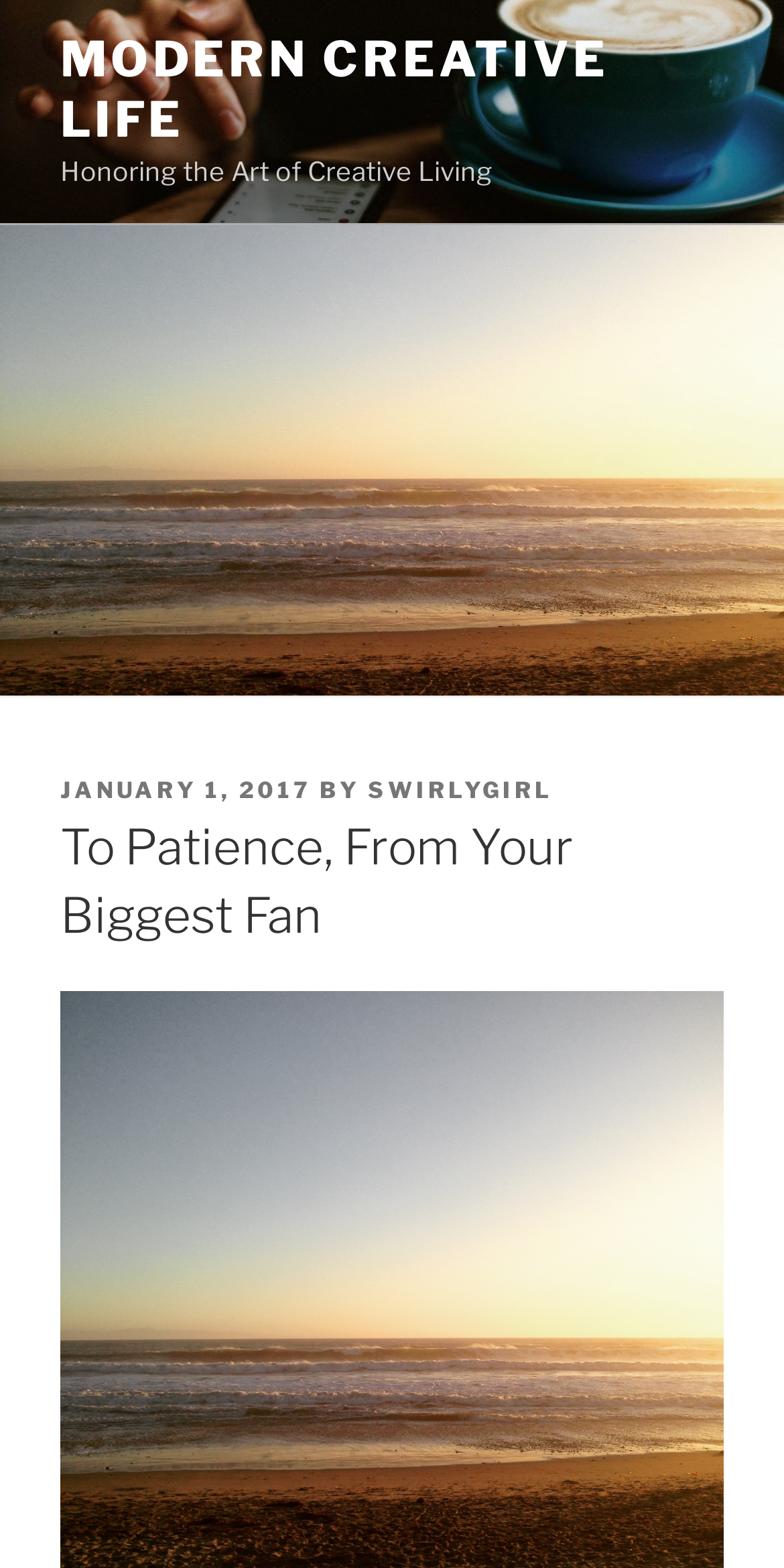Identify the main heading from the webpage and provide its text content.

To Patience, From Your Biggest Fan